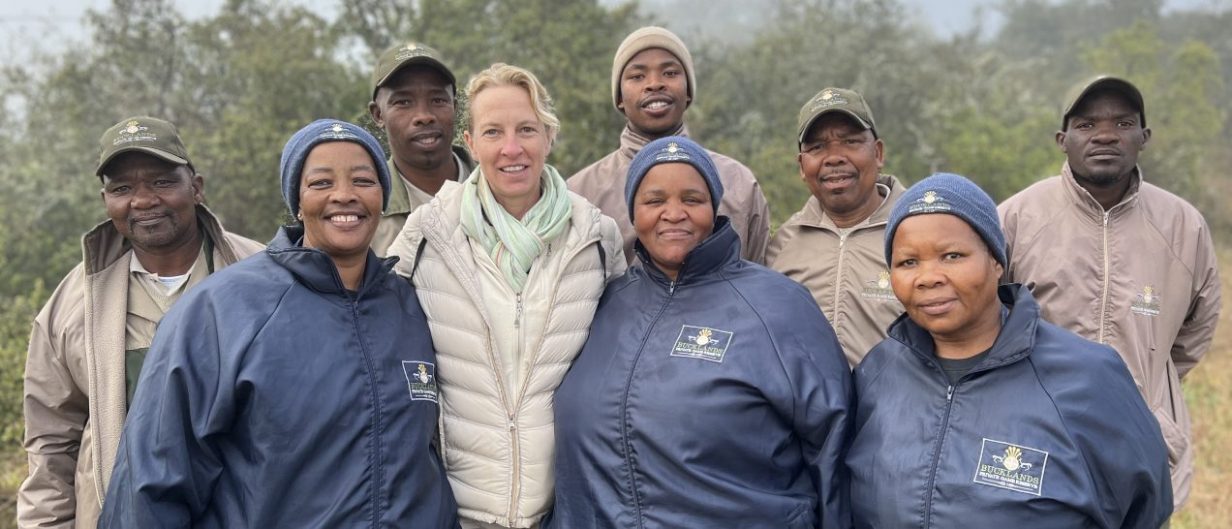Give a one-word or one-phrase response to the question:
How many members are in the Bucklands team?

Nine